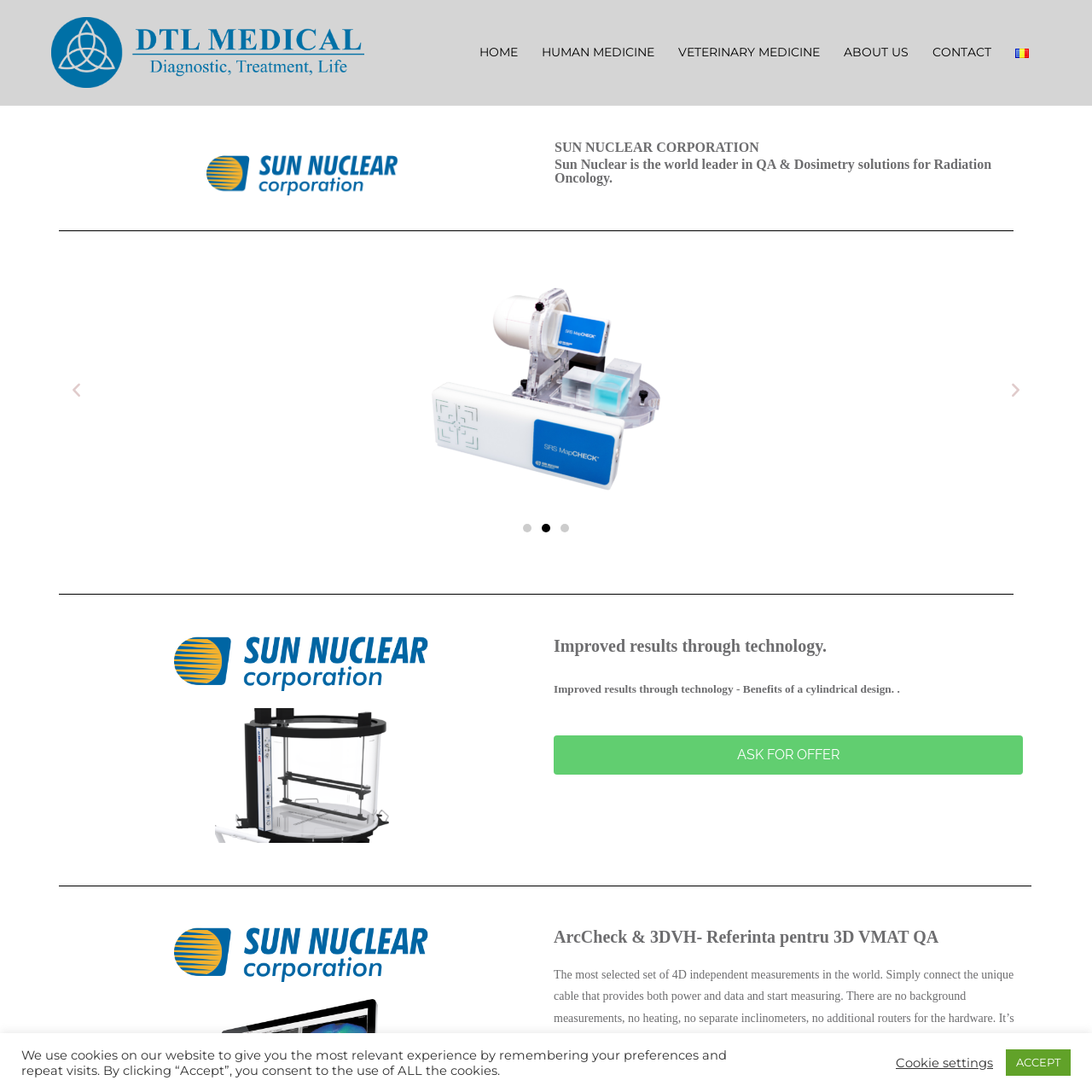Write a thorough description of the contents of the image marked by the red outline.

The image showcases a professional representation of the Sun Nuclear Corporation logo, which emphasizes its leadership in providing quality assurance and dosimetry solutions for radiation oncology. The design likely reflects a focus on innovation and technology within the medical field, highlighting the importance of accurate and reliable measurement techniques in improving patient outcomes. Positioned prominently on the webpage, this logo signifies the corporation's commitment to advancing healthcare technology and is part of a broader narrative about the benefits and efficiencies delivered through their sophisticated products.